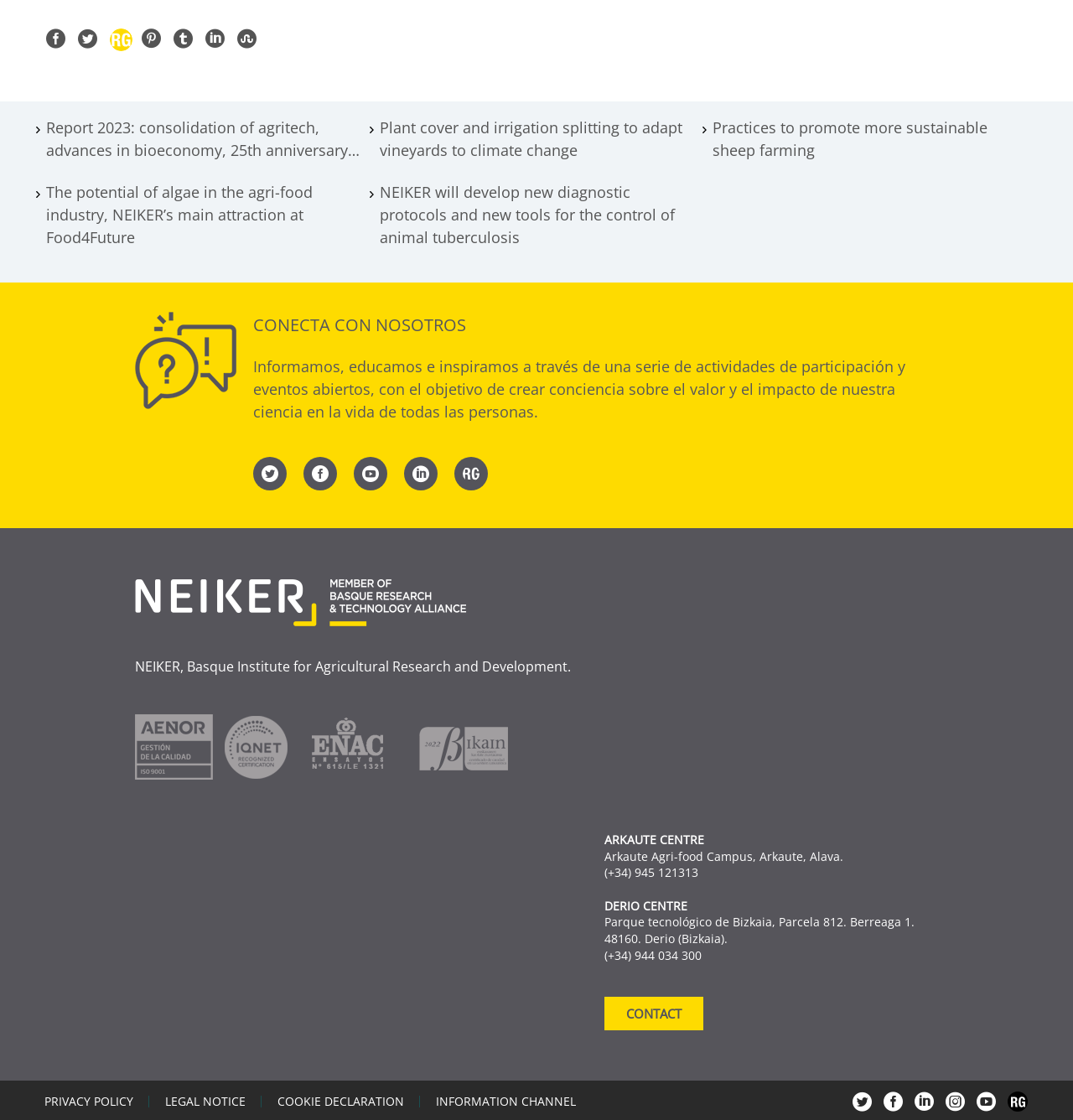How many social media links are there?
Give a one-word or short phrase answer based on the image.

7